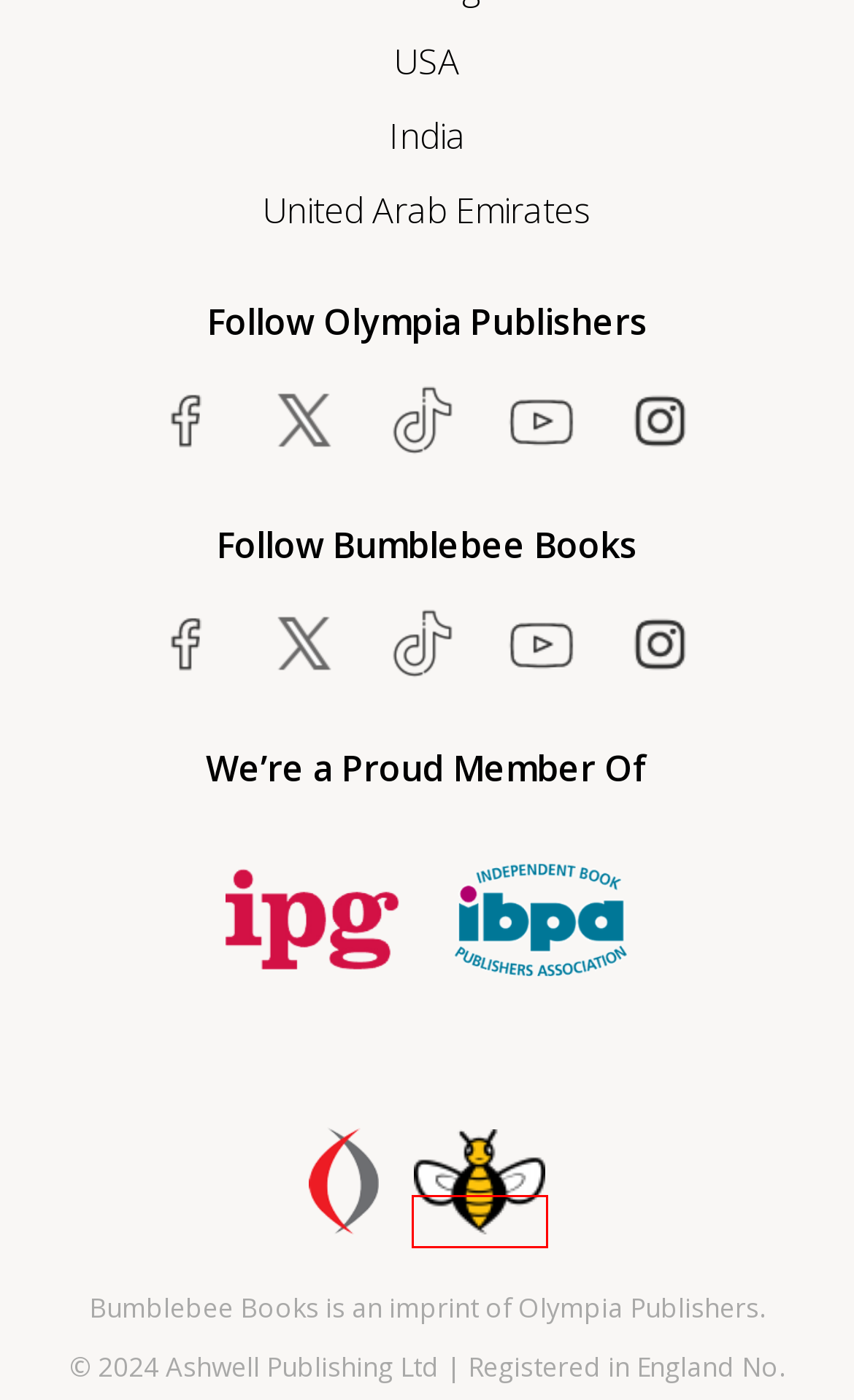View the screenshot of the webpage containing a red bounding box around a UI element. Select the most fitting webpage description for the new page shown after the element in the red bounding box is clicked. Here are the candidates:
A. Olympia Publishers | Children’s Imprint, Bumblebee Books
B. Olympia Publishers | Shop
C. Olympia Publishers | Contact Us
D. Olympia Publishers | Trade
E. Olympia Publishers | FAQs
F. Charities and Initiatives - Olympia Publishers
G. Olympia Publishers UAE | Official Website
H. Olympia Publishers USA

A